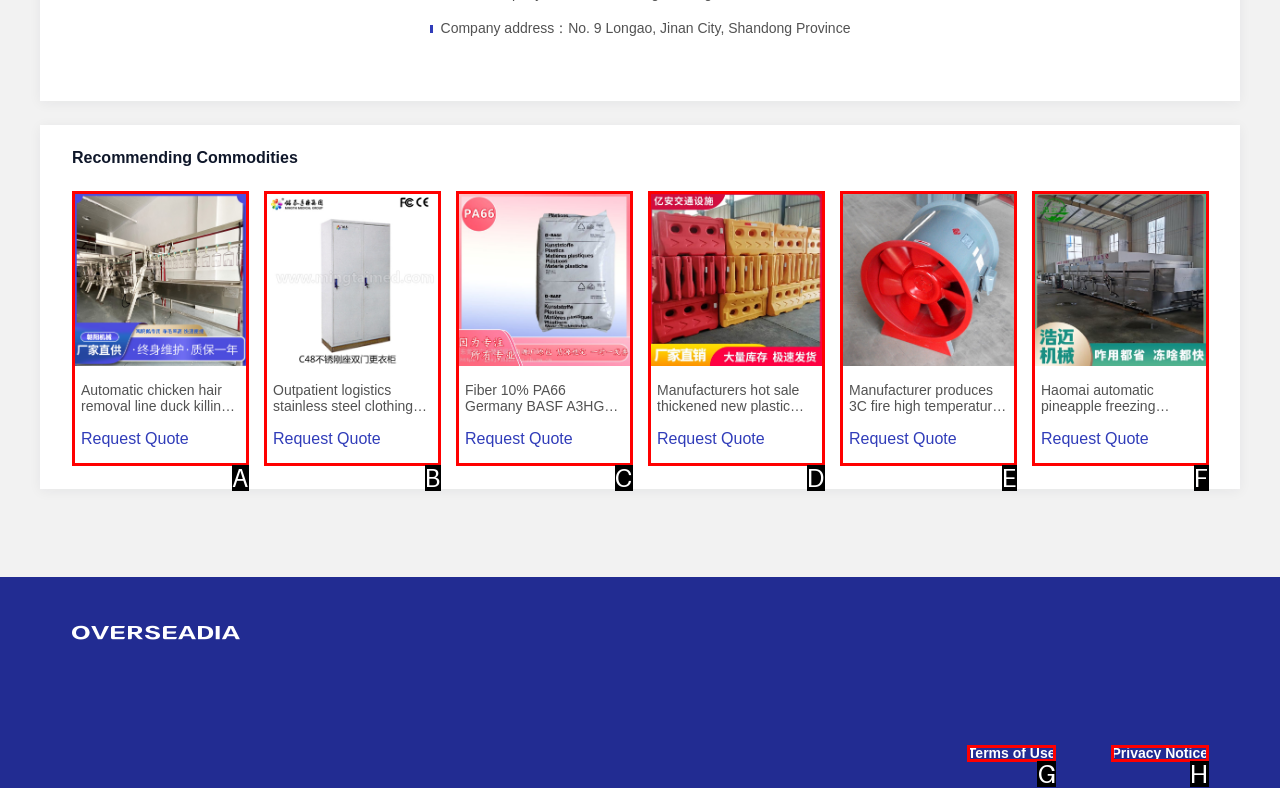From the choices provided, which HTML element best fits the description: Terms of Use? Answer with the appropriate letter.

G